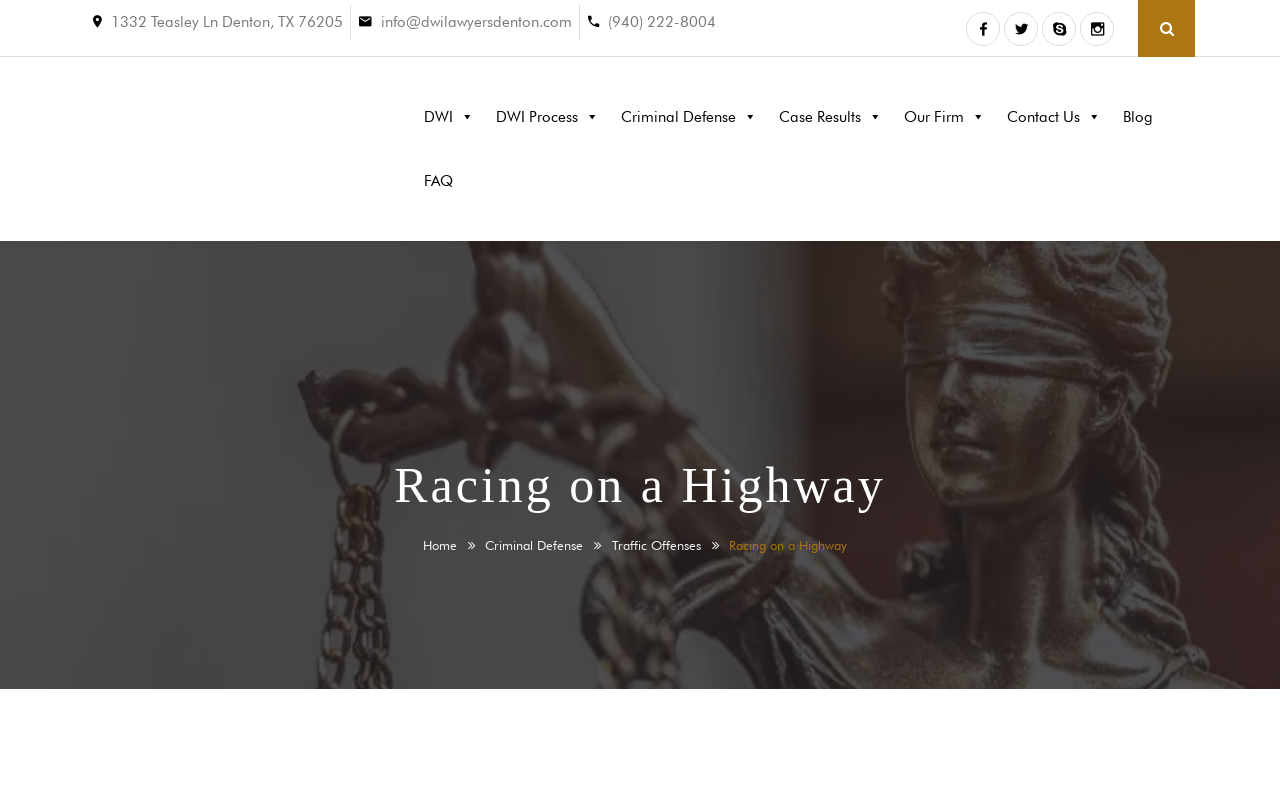Give a one-word or short phrase answer to the question: 
What is the phone number of the law office?

(940) 222-8004